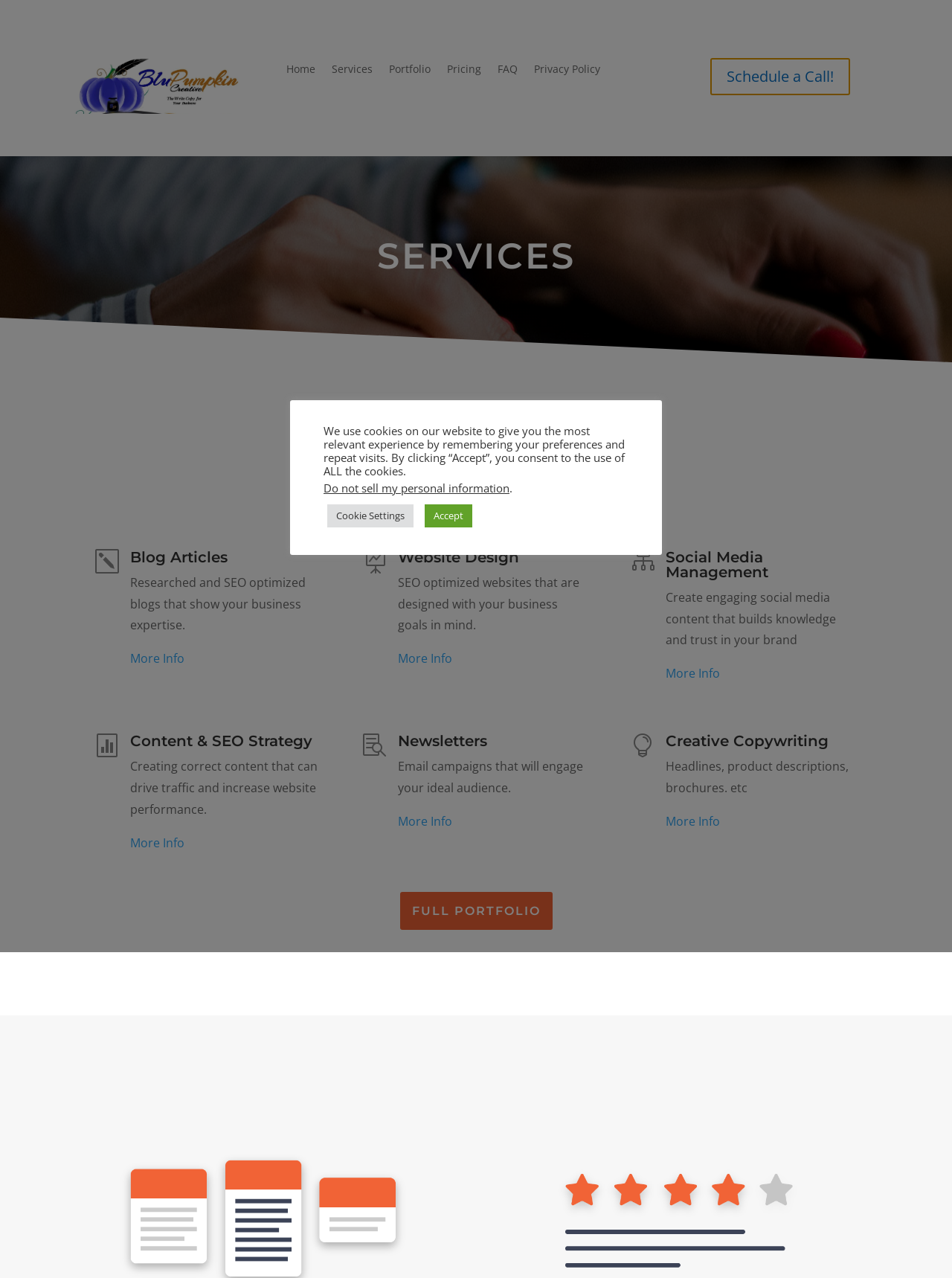Please locate the bounding box coordinates of the region I need to click to follow this instruction: "Schedule a call".

[0.746, 0.045, 0.893, 0.074]